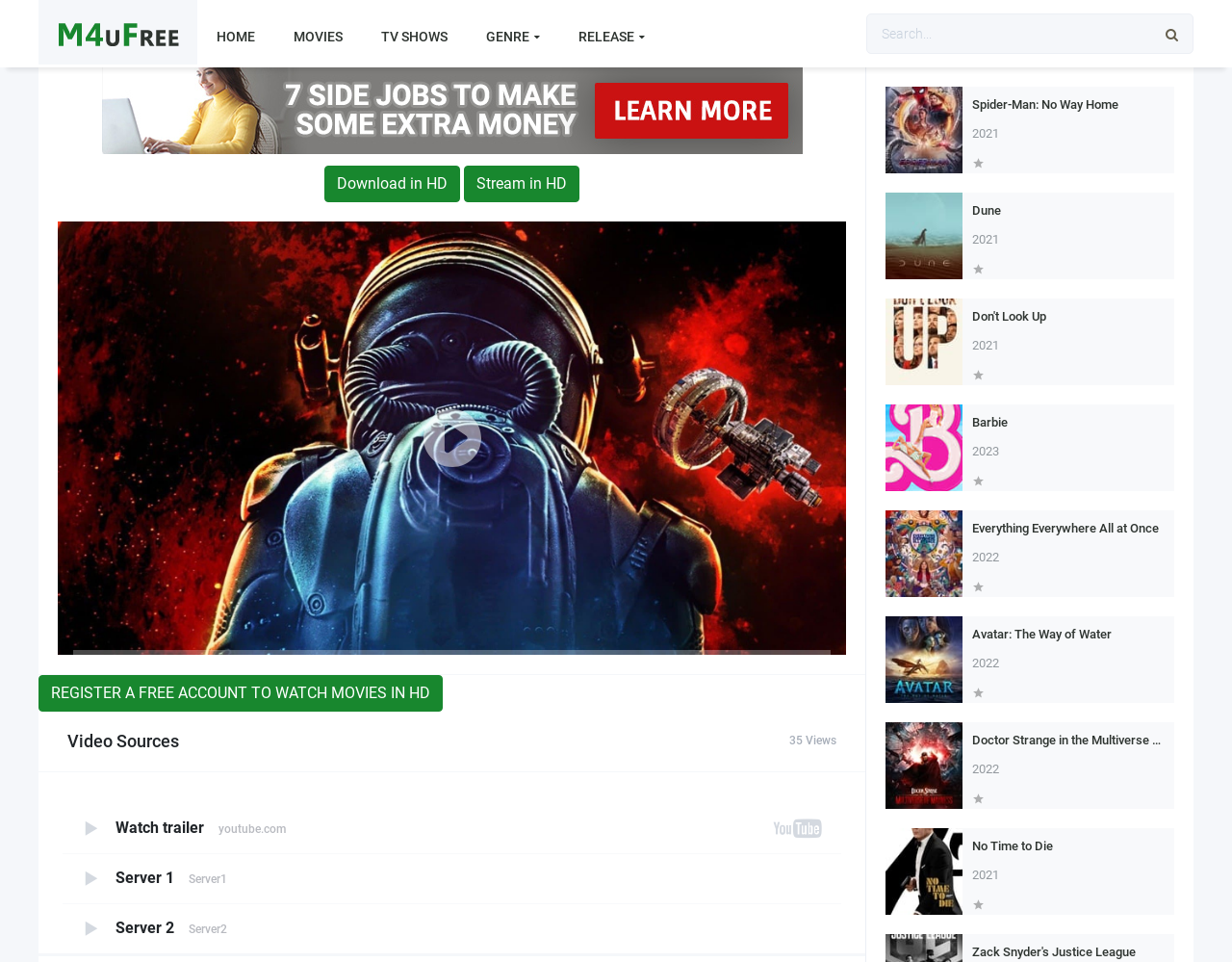What is the name of the website?
Carefully examine the image and provide a detailed answer to the question.

I looked at the top of the webpage and found the logo and text 'M4uFree', which is the name of the website.